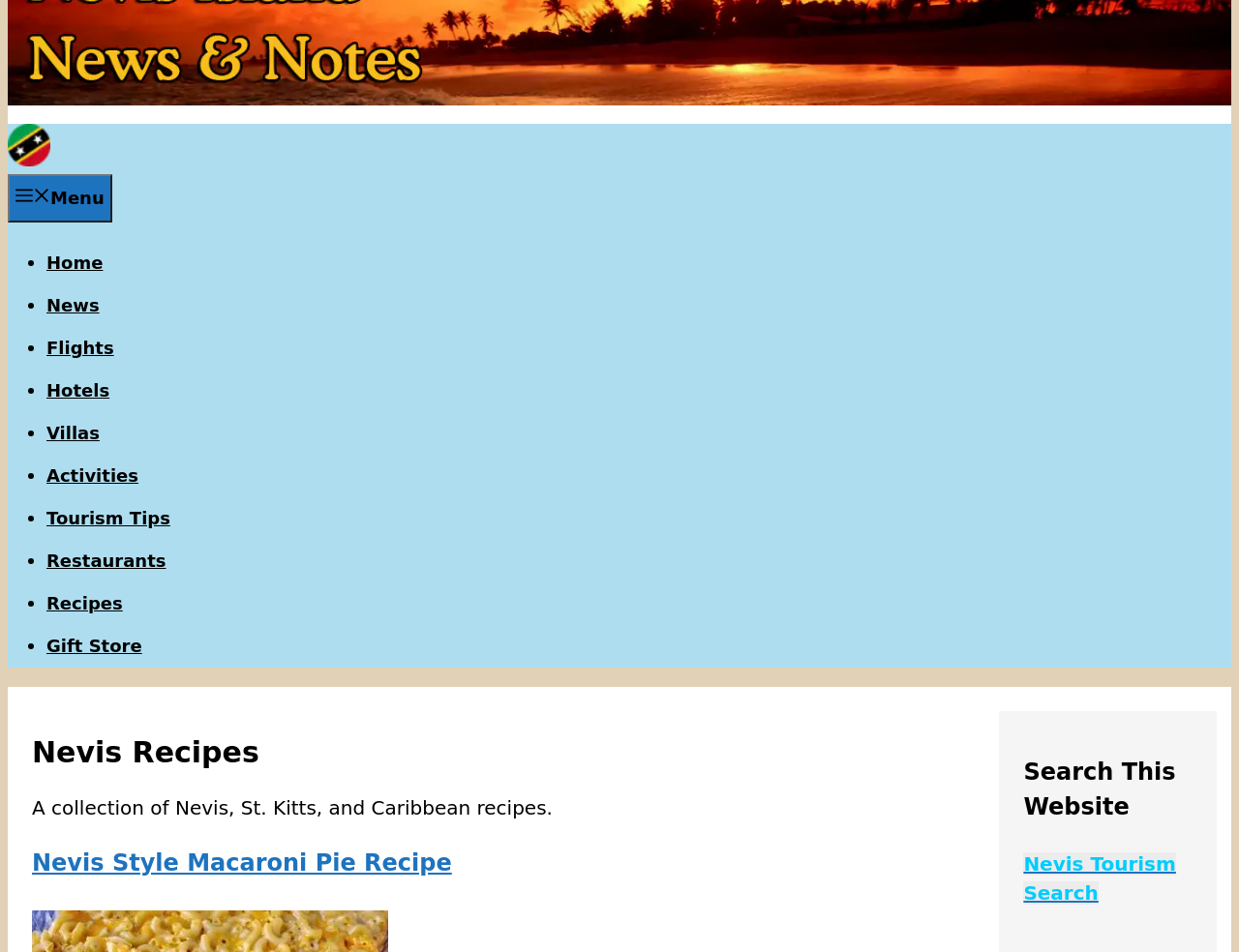Give the bounding box coordinates for the element described as: "Nevis Tourism Search".

[0.826, 0.895, 0.949, 0.95]